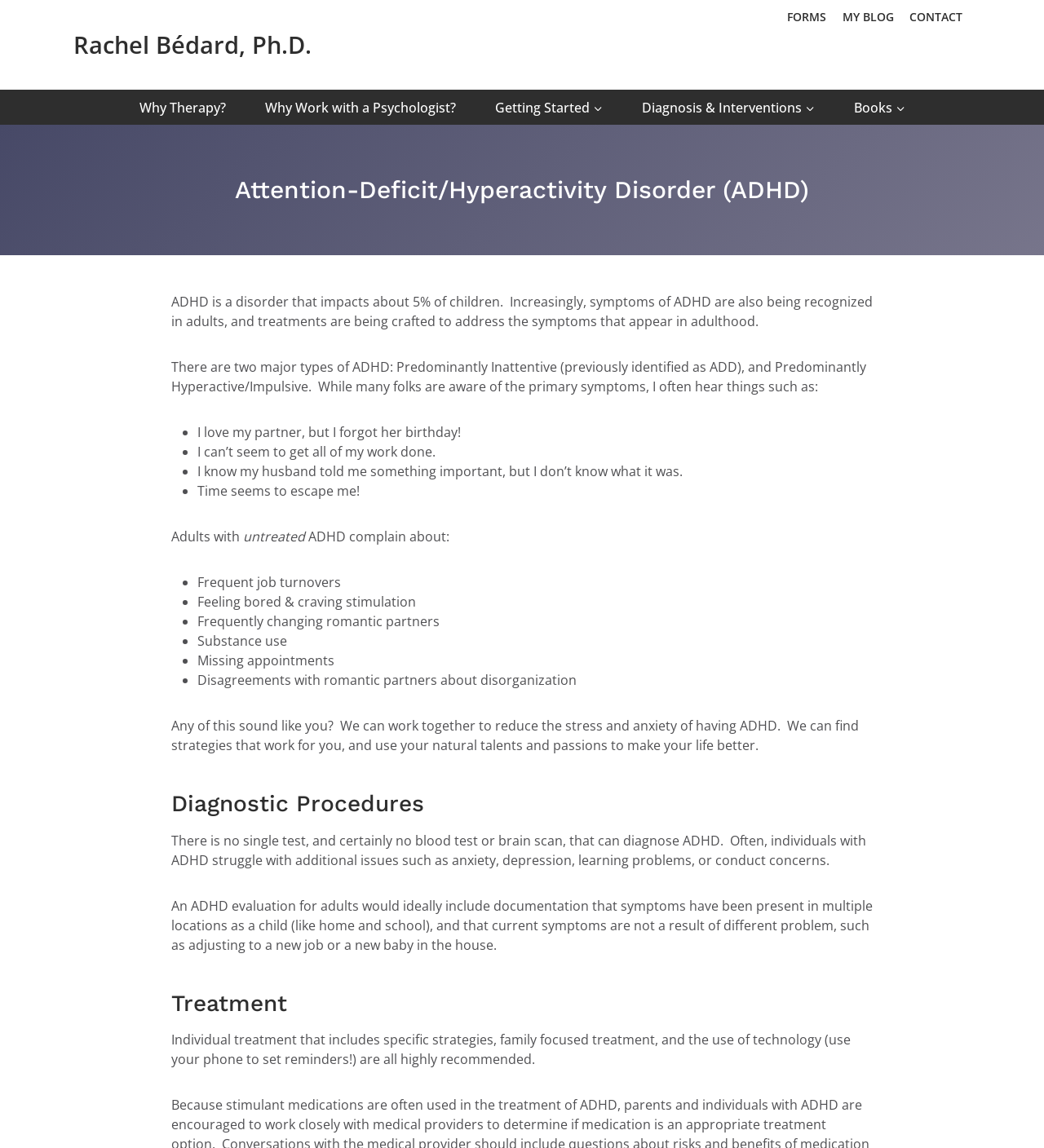Identify the bounding box coordinates of the area that should be clicked in order to complete the given instruction: "Read the 'Why Therapy?' section". The bounding box coordinates should be four float numbers between 0 and 1, i.e., [left, top, right, bottom].

[0.114, 0.078, 0.235, 0.109]